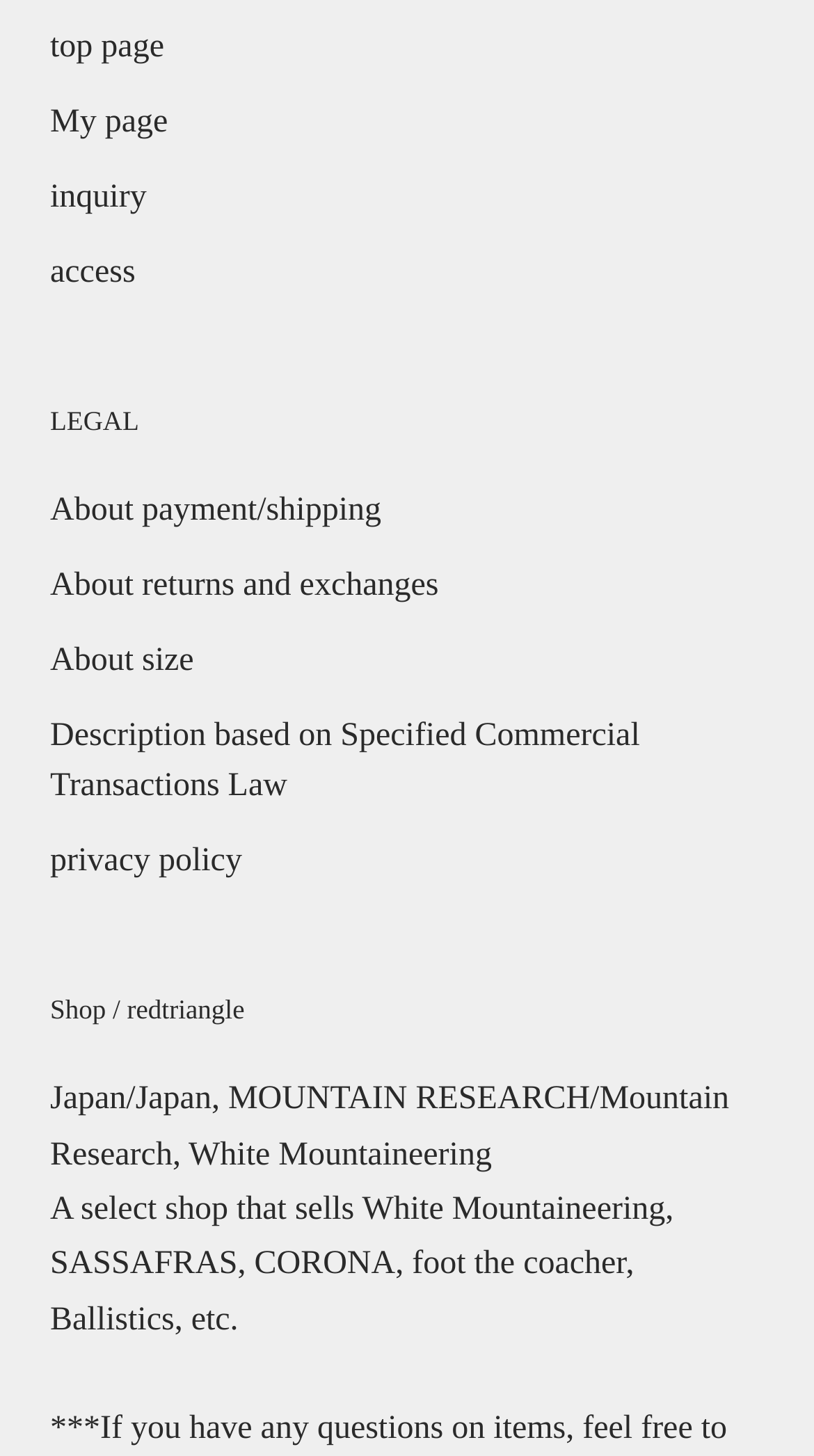Determine the bounding box coordinates of the clickable element to complete this instruction: "inquire about something". Provide the coordinates in the format of four float numbers between 0 and 1, [left, top, right, bottom].

[0.062, 0.119, 0.938, 0.154]